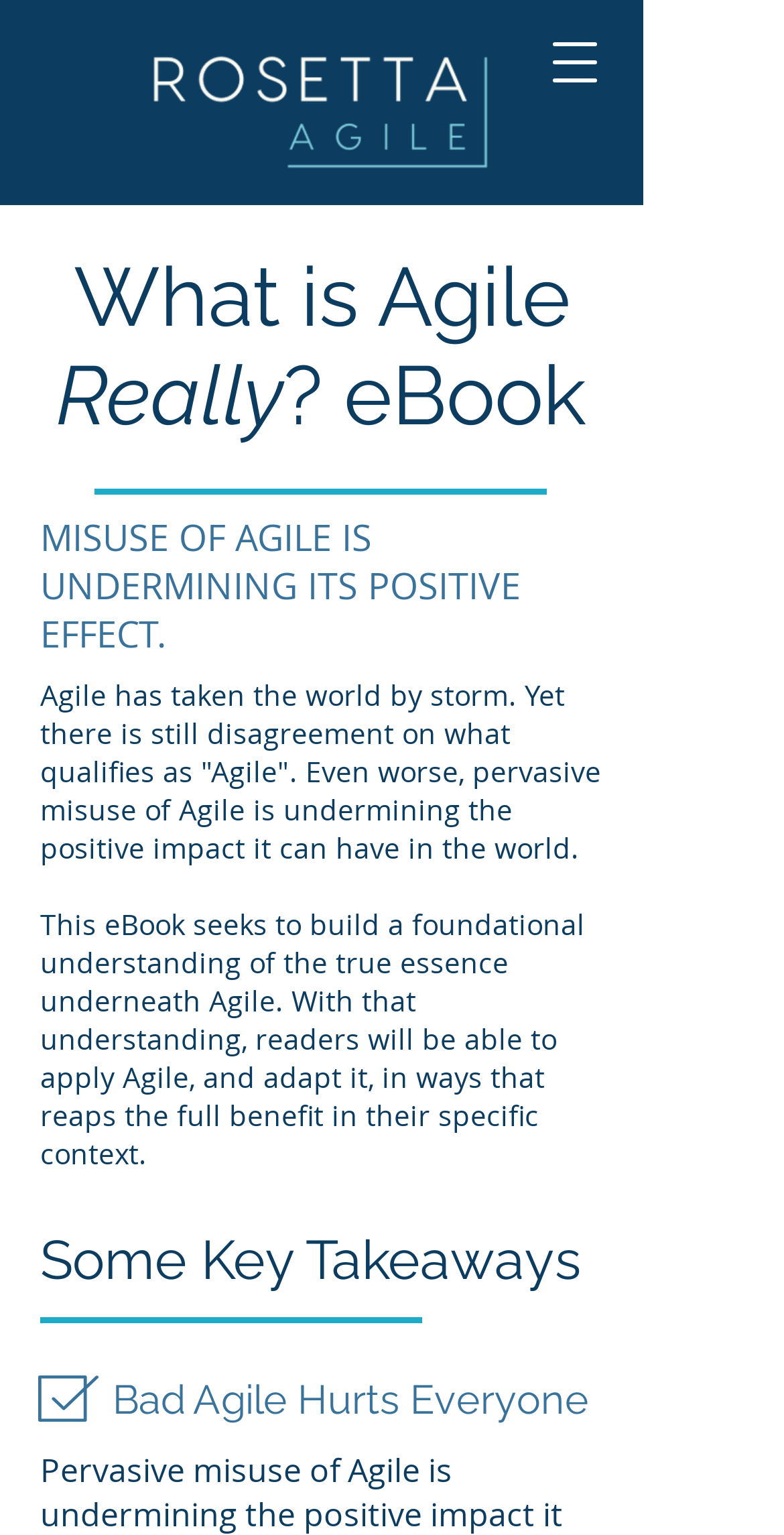What is the main topic of this eBook?
Using the image as a reference, answer the question with a short word or phrase.

Agile